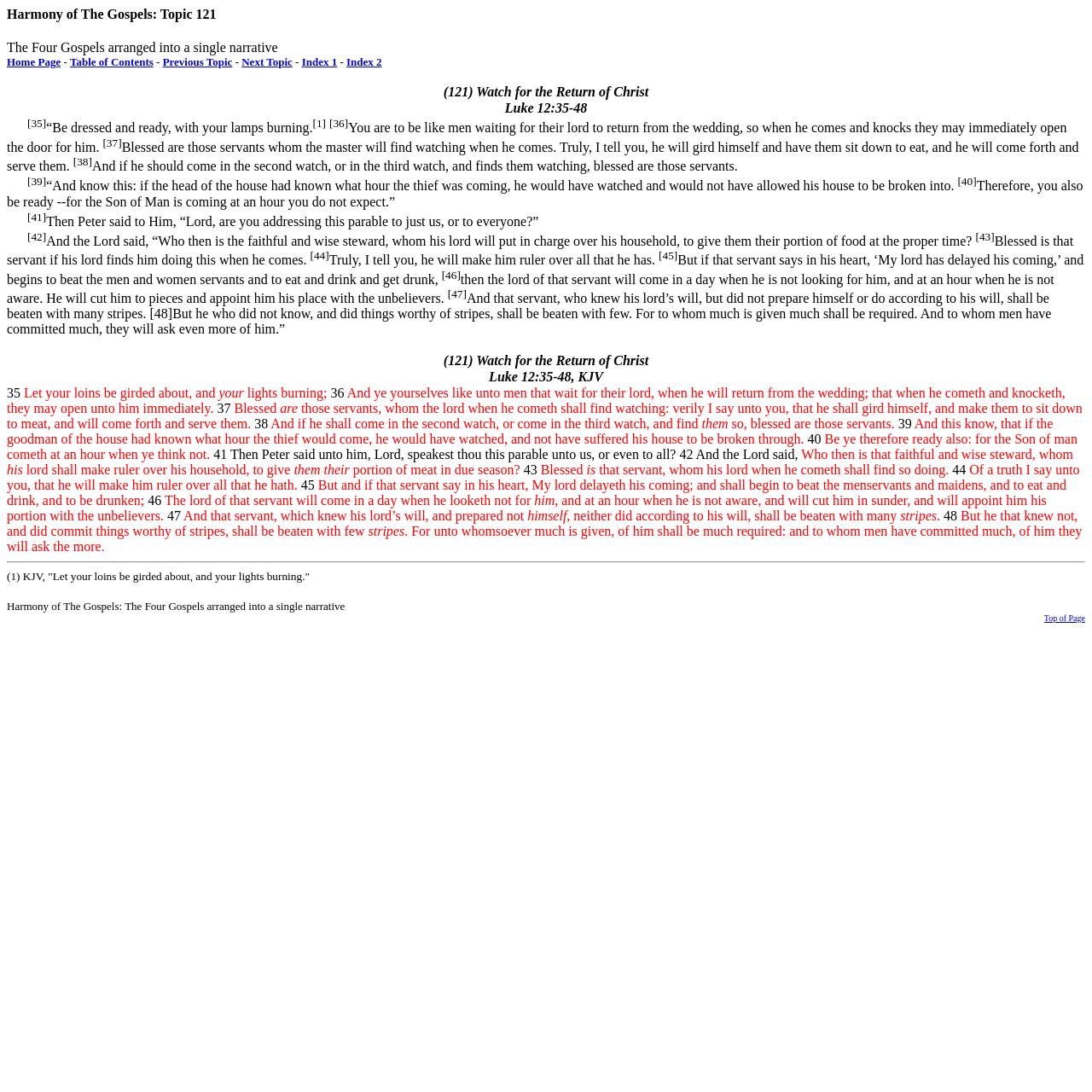What is the Bible verse being discussed?
Please provide a comprehensive and detailed answer to the question.

The Bible verse being discussed on this webpage is Luke 12:35-48, as indicated by the text 'Luke 12:35-48, KJV' at the bottom of the page.